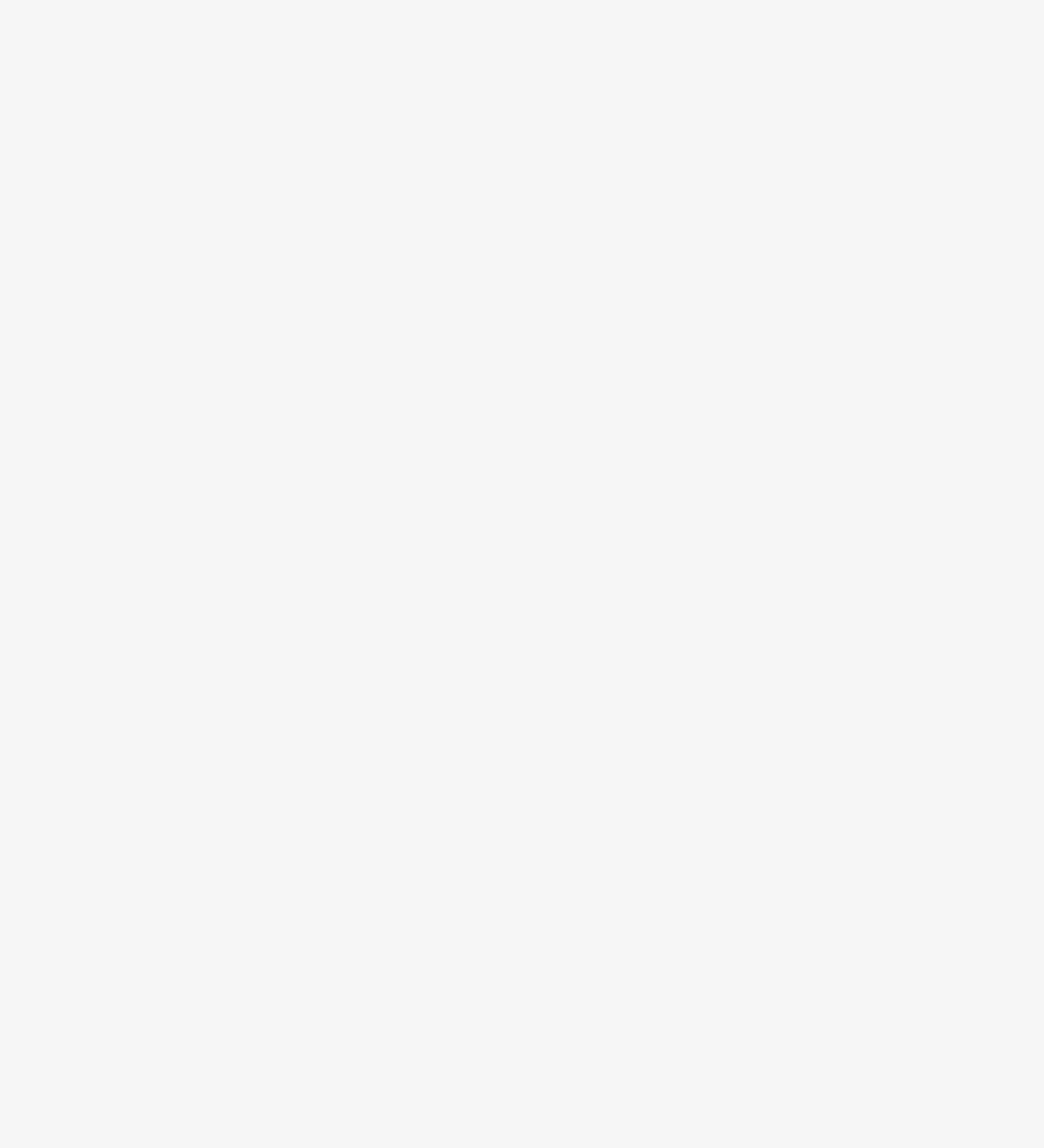Please provide the bounding box coordinates for the element that needs to be clicked to perform the following instruction: "Click the 'Can rasam be consumed as a soup?' button". The coordinates should be given as four float numbers between 0 and 1, i.e., [left, top, right, bottom].

[0.059, 0.82, 0.605, 0.853]